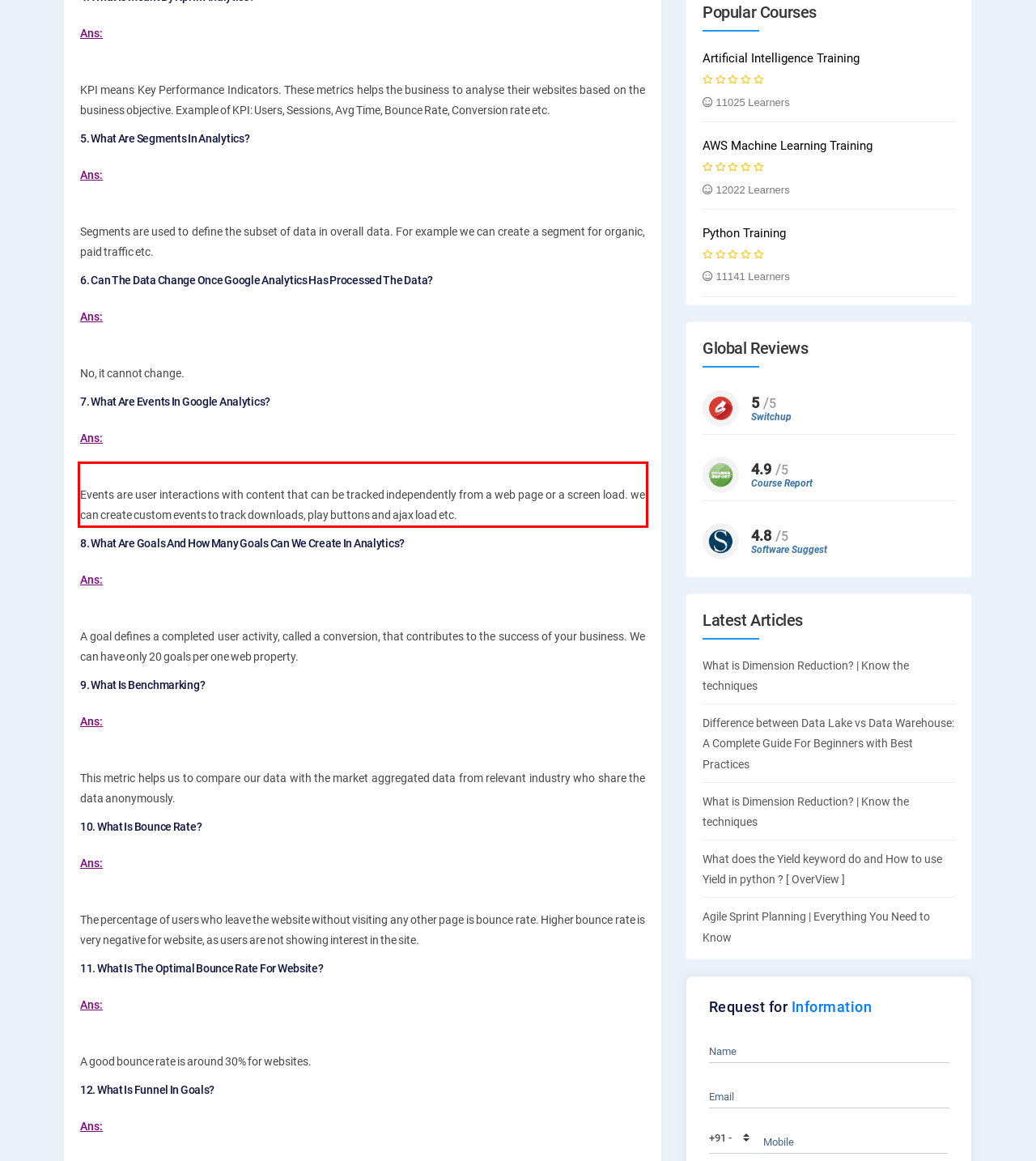Please look at the screenshot provided and find the red bounding box. Extract the text content contained within this bounding box.

Events are user interactions with content that can be tracked independently from a web page or a screen load. we can create custom events to track downloads, play buttons and ajax load etc.